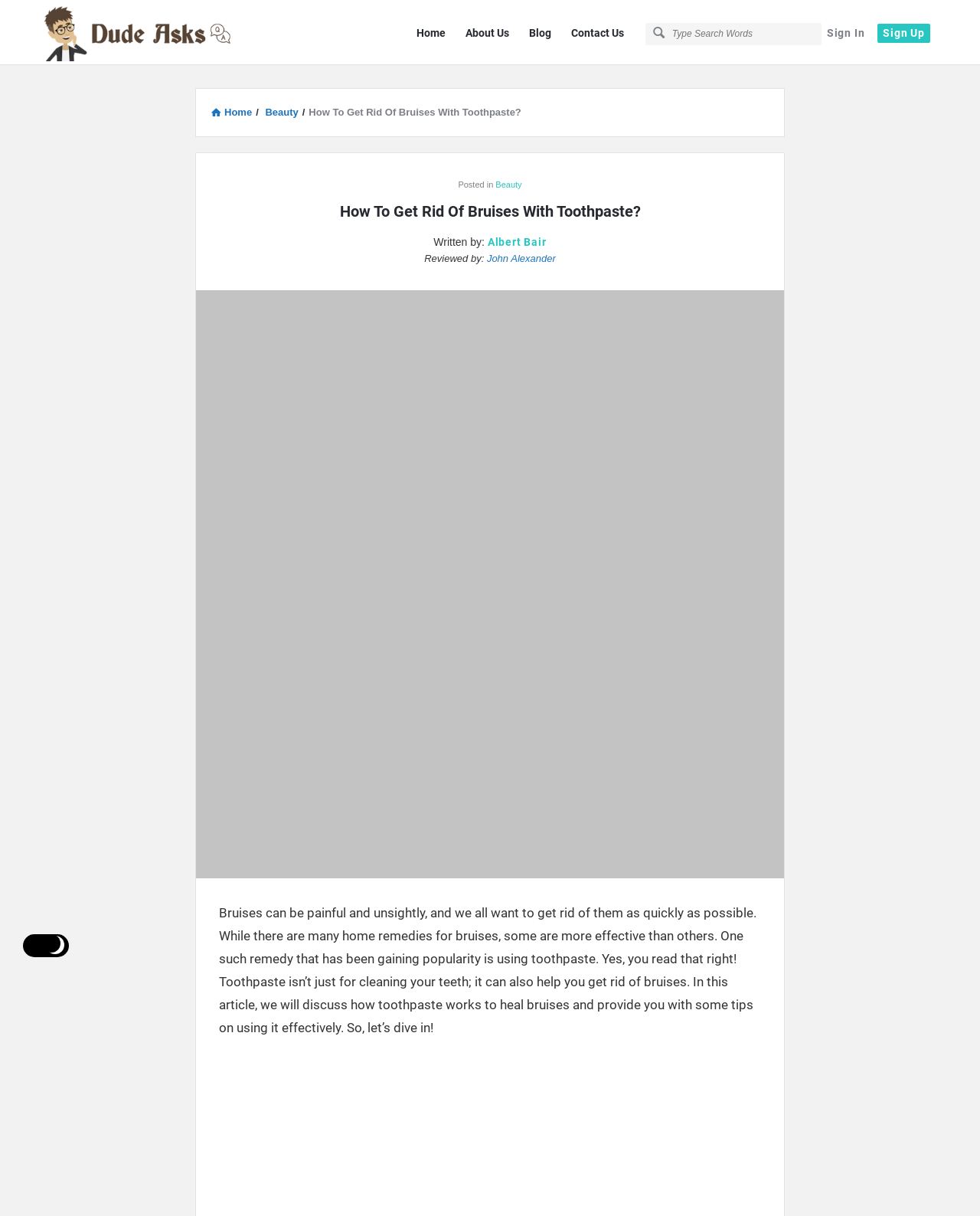Who wrote the article?
Use the screenshot to answer the question with a single word or phrase.

Albert Bair